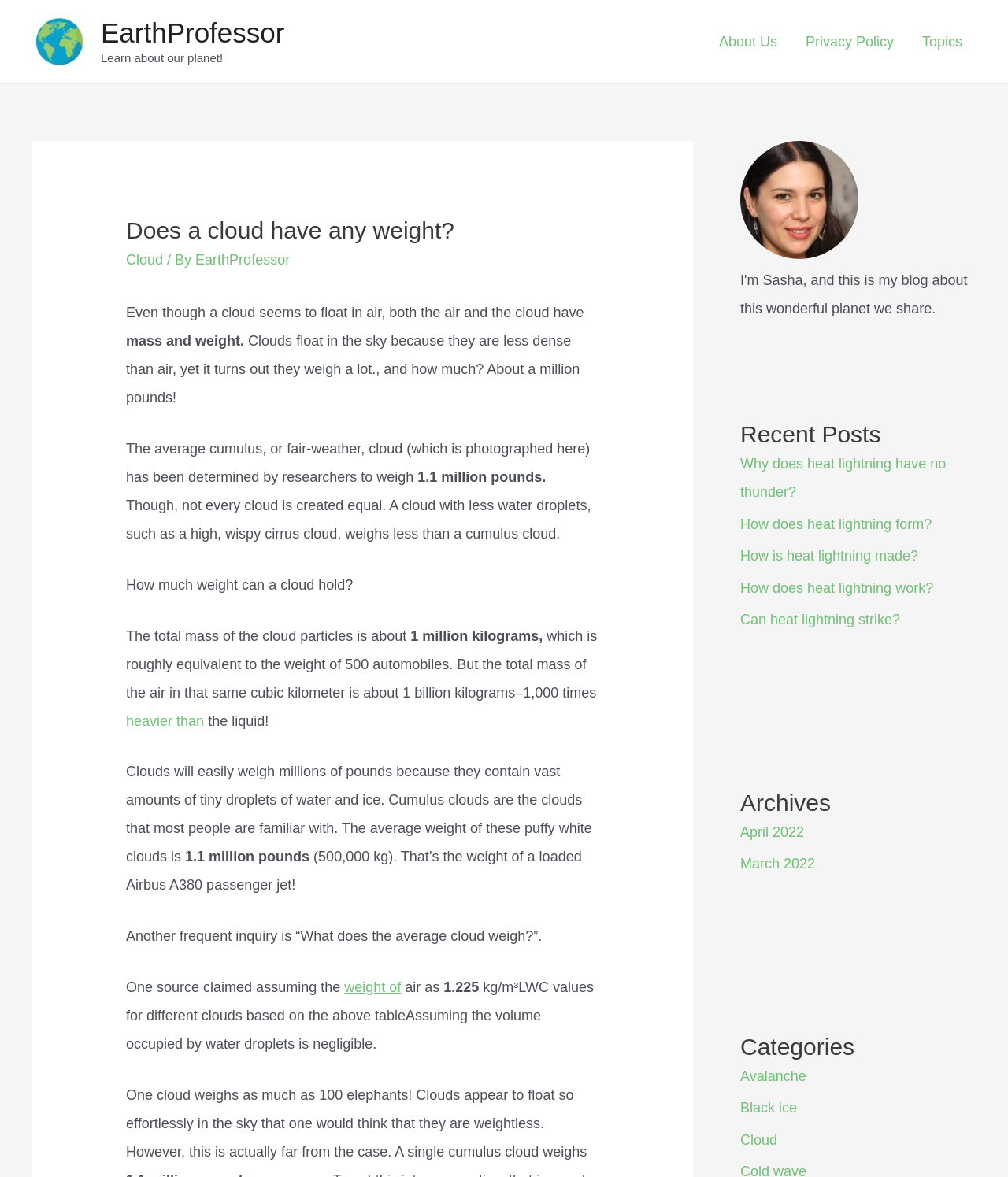Extract the top-level heading from the webpage and provide its text.

Does a cloud have any weight?